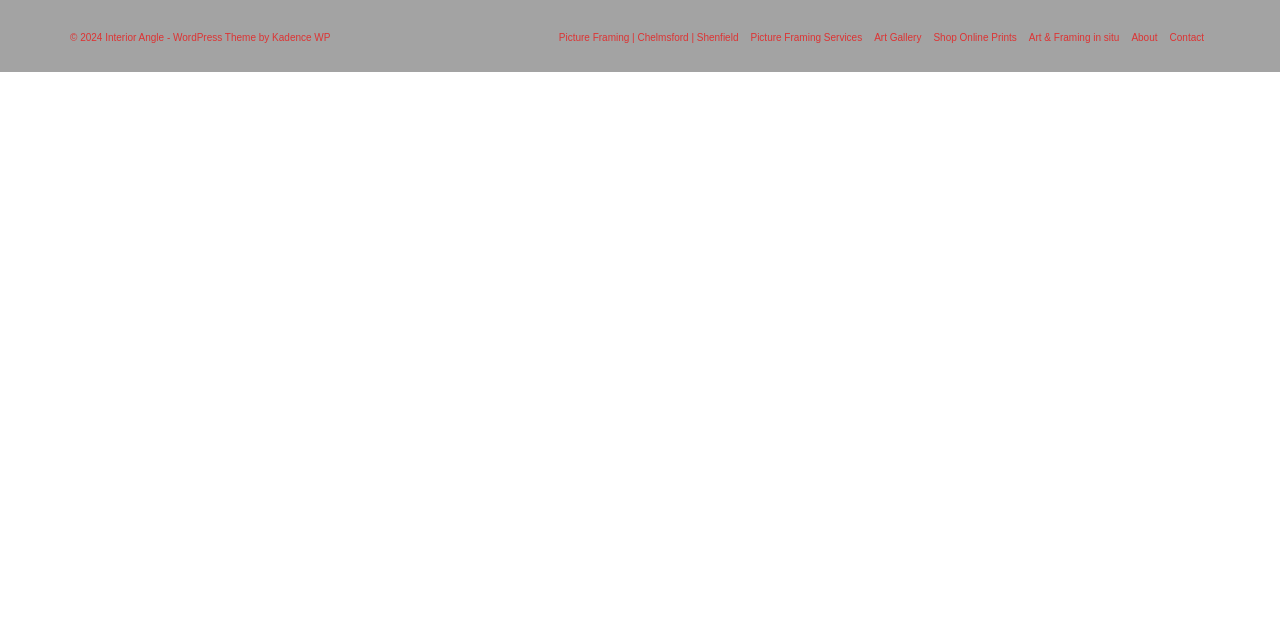From the element description Picture Framing Services, predict the bounding box coordinates of the UI element. The coordinates must be specified in the format (top-left x, top-left y, bottom-right x, bottom-right y) and should be within the 0 to 1 range.

[0.582, 0.037, 0.678, 0.081]